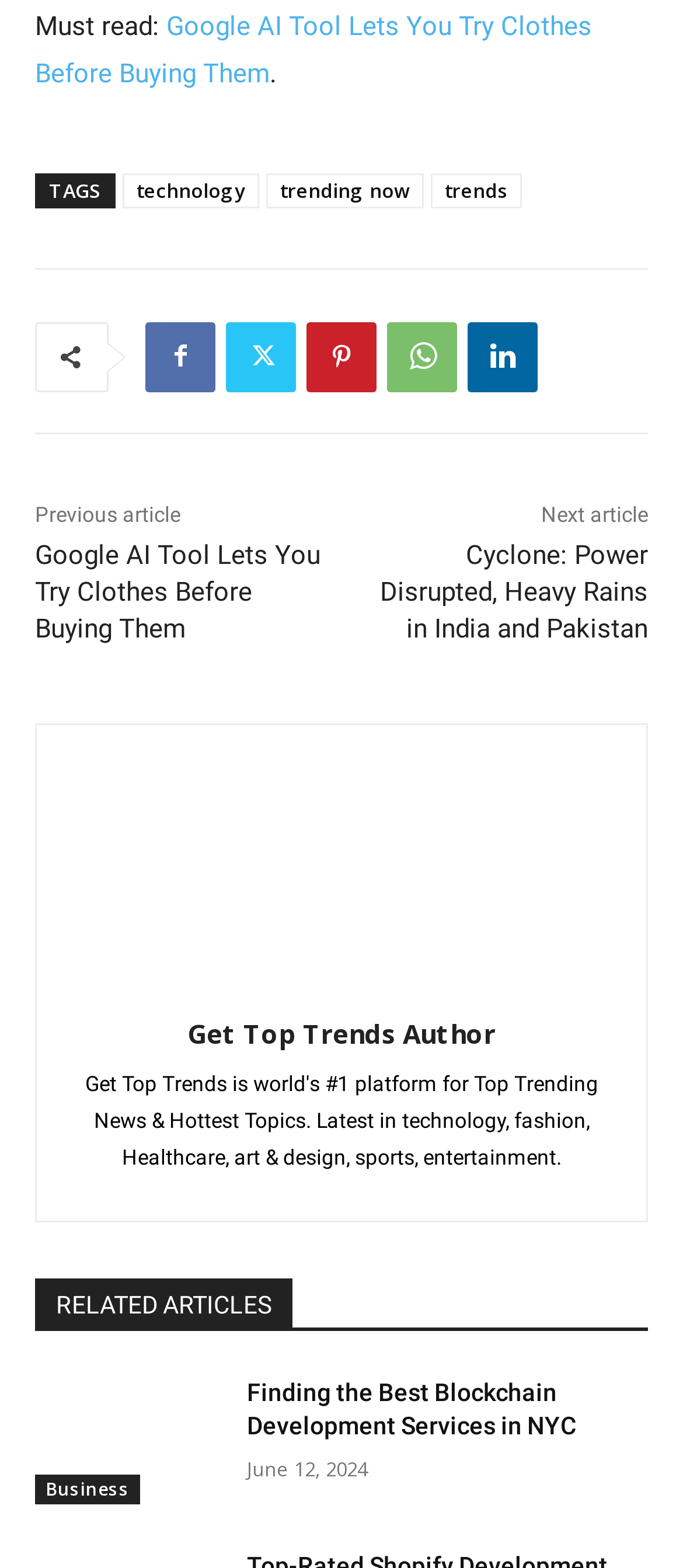Locate the bounding box coordinates of the element that should be clicked to execute the following instruction: "Read the article about Google AI tool".

[0.051, 0.007, 0.867, 0.056]